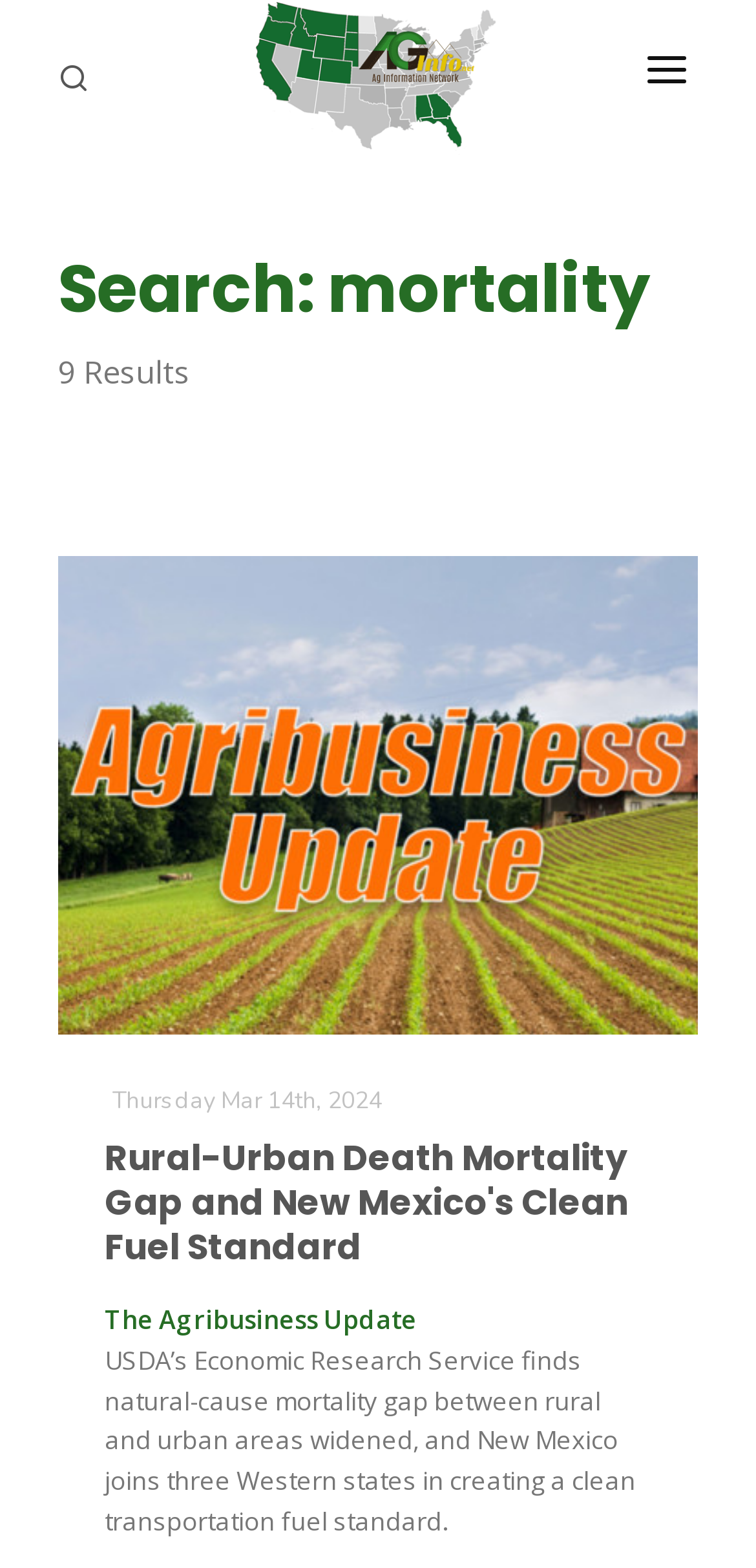Identify the bounding box coordinates of the region I need to click to complete this instruction: "Search for something".

[0.182, 0.369, 0.818, 0.426]